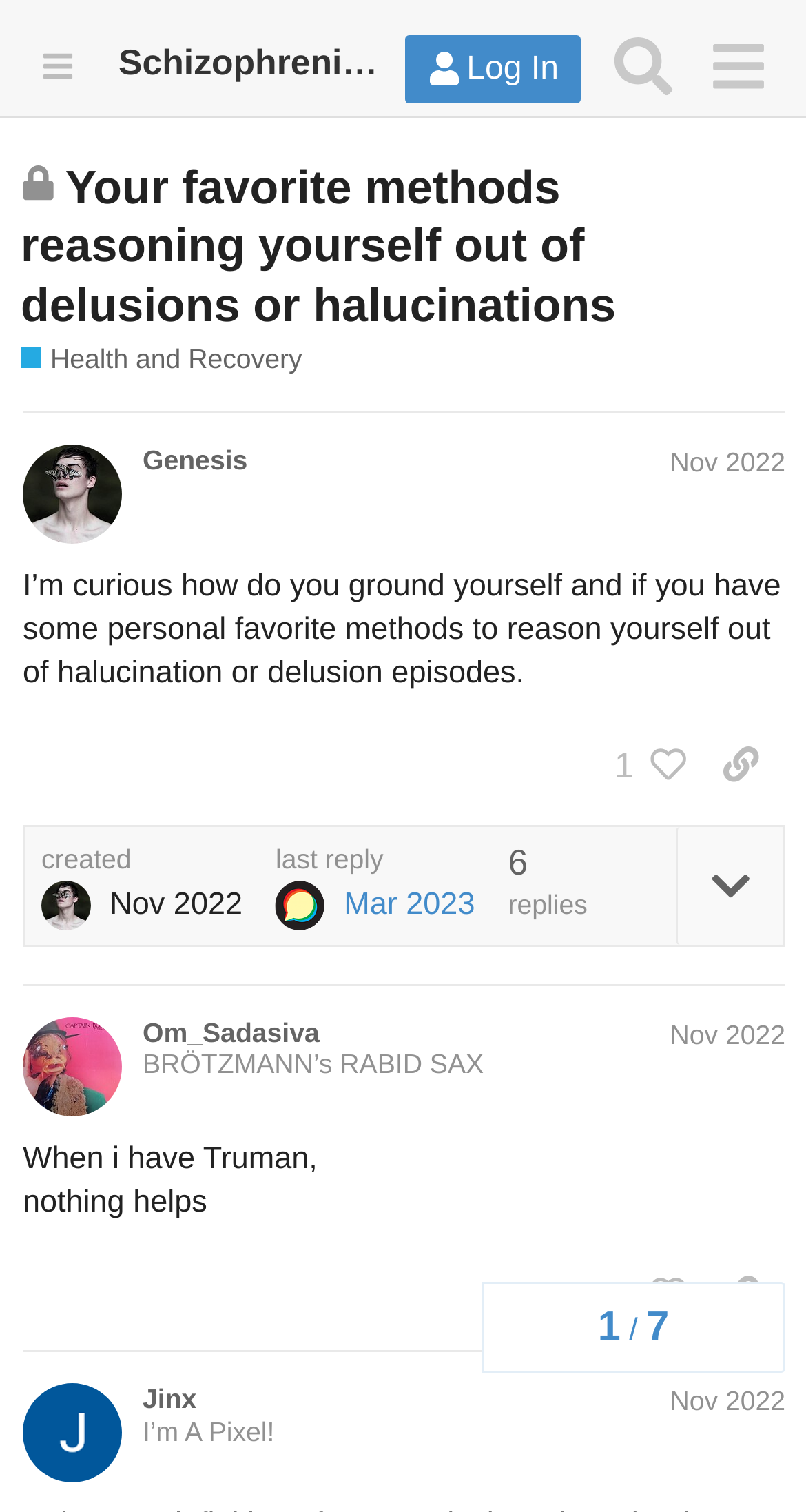How many replies are in this topic?
Answer with a single word or phrase by referring to the visual content.

7